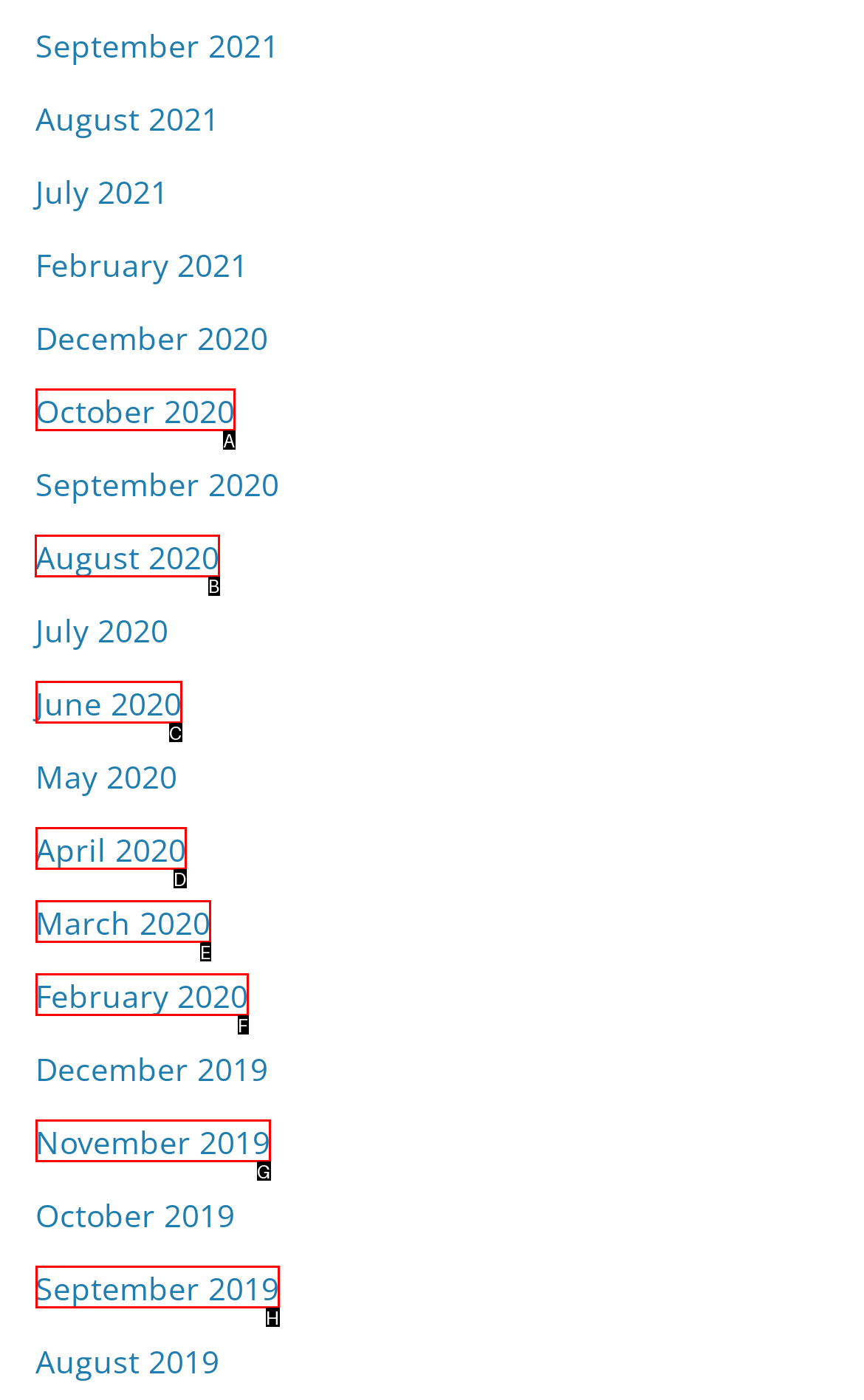To achieve the task: view August 2020, indicate the letter of the correct choice from the provided options.

B